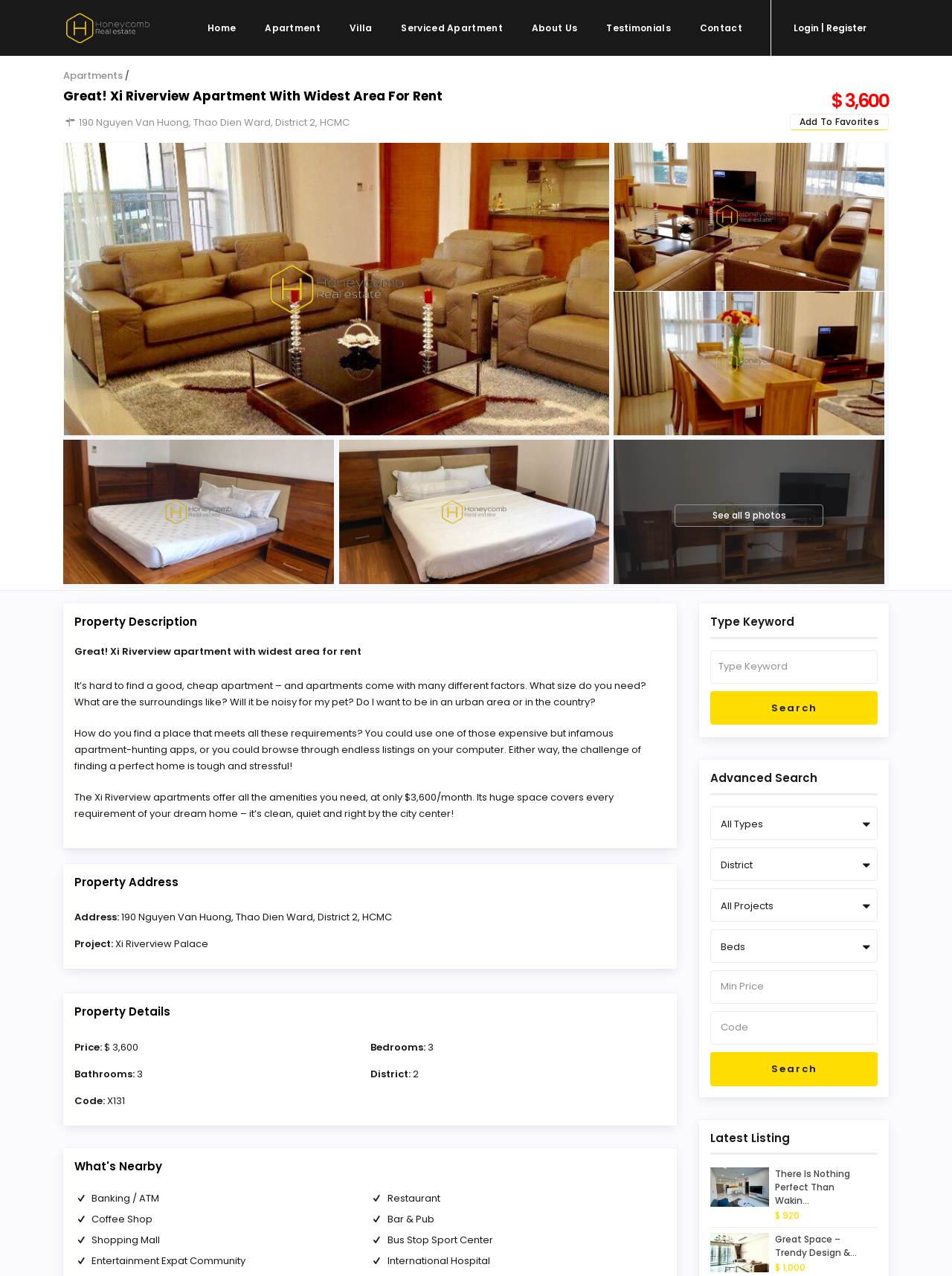Describe in detail what you see on the webpage.

This webpage is about a real estate listing for an apartment, specifically the Xi Riverview apartment with the widest area for rent. At the top of the page, there is a logo image on the left and a "Login | Register" text on the right. Below the logo, there is a navigation menu with links to "Home", "Apartment", "Villa", "Serviced Apartment", "About Us", "Testimonials", and "Contact".

The main content of the page is divided into sections. The first section displays the apartment's details, including its title, price ($3,600), and address (190 Nguyen Van Huong, Thao Dien Ward, District 2, HCMC). There is also a "Add To Favorites" button and a link to "See all 9 photos".

The next section is the property description, which is a lengthy text that discusses the challenges of finding a good apartment and how the Xi Riverview apartments meet all the requirements. Below the description, there are links to "Property Address", "Property Details", and "What's Nearby".

The "Property Address" section displays the address of the apartment, while the "Property Details" section lists the apartment's features, including price, bedrooms, bathrooms, district, and code. The "What's Nearby" section lists nearby amenities, such as banking/ATM, restaurants, coffee shops, and shopping malls.

On the right side of the page, there is a search bar with a "Type Keyword" heading, a textbox, and a "Search" button. Below the search bar, there is an "Advanced Search" section with multiple options, including "All Types", "District", "All Projects", "Beds", and "Min Price". There is also a "Latest Listing" section that displays a list of apartments with their prices and images.

At the bottom of the page, there is an iframe that takes up about a quarter of the page's width.